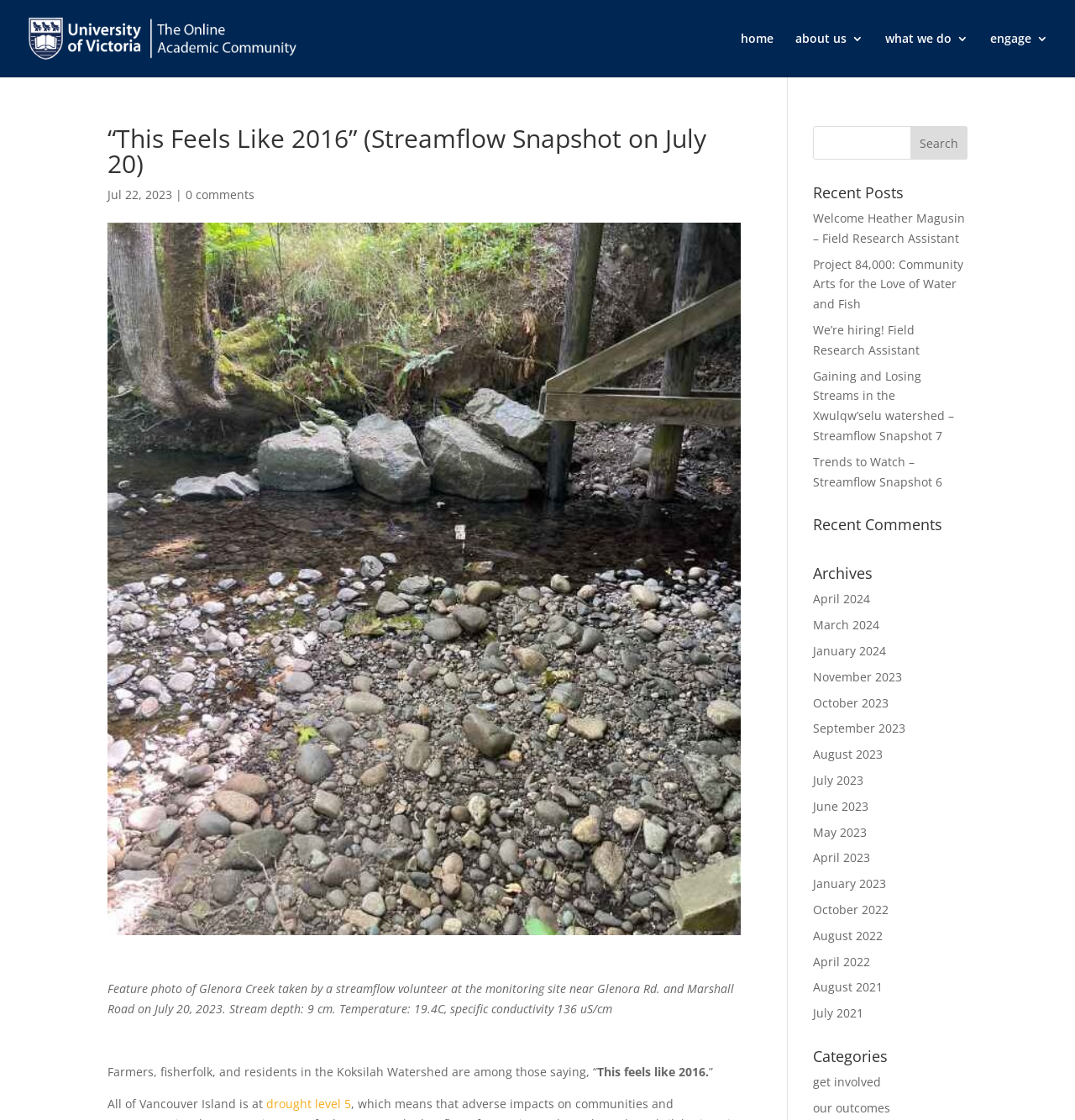Please identify the bounding box coordinates of the element on the webpage that should be clicked to follow this instruction: "view recent posts". The bounding box coordinates should be given as four float numbers between 0 and 1, formatted as [left, top, right, bottom].

[0.756, 0.165, 0.9, 0.186]